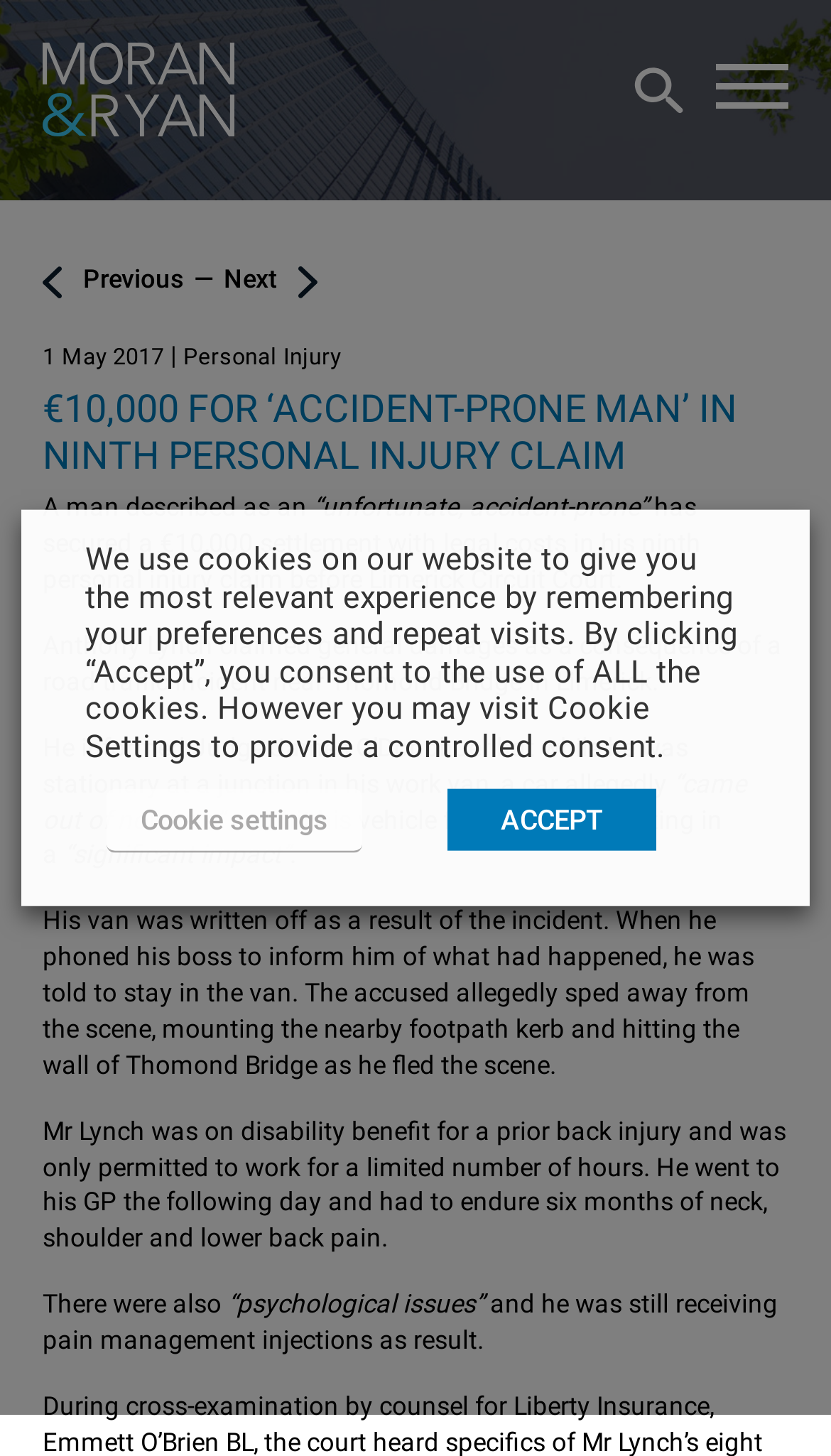Find the bounding box coordinates for the HTML element described in this sentence: "Next". Provide the coordinates as four float numbers between 0 and 1, in the format [left, top, right, bottom].

[0.269, 0.181, 0.382, 0.205]